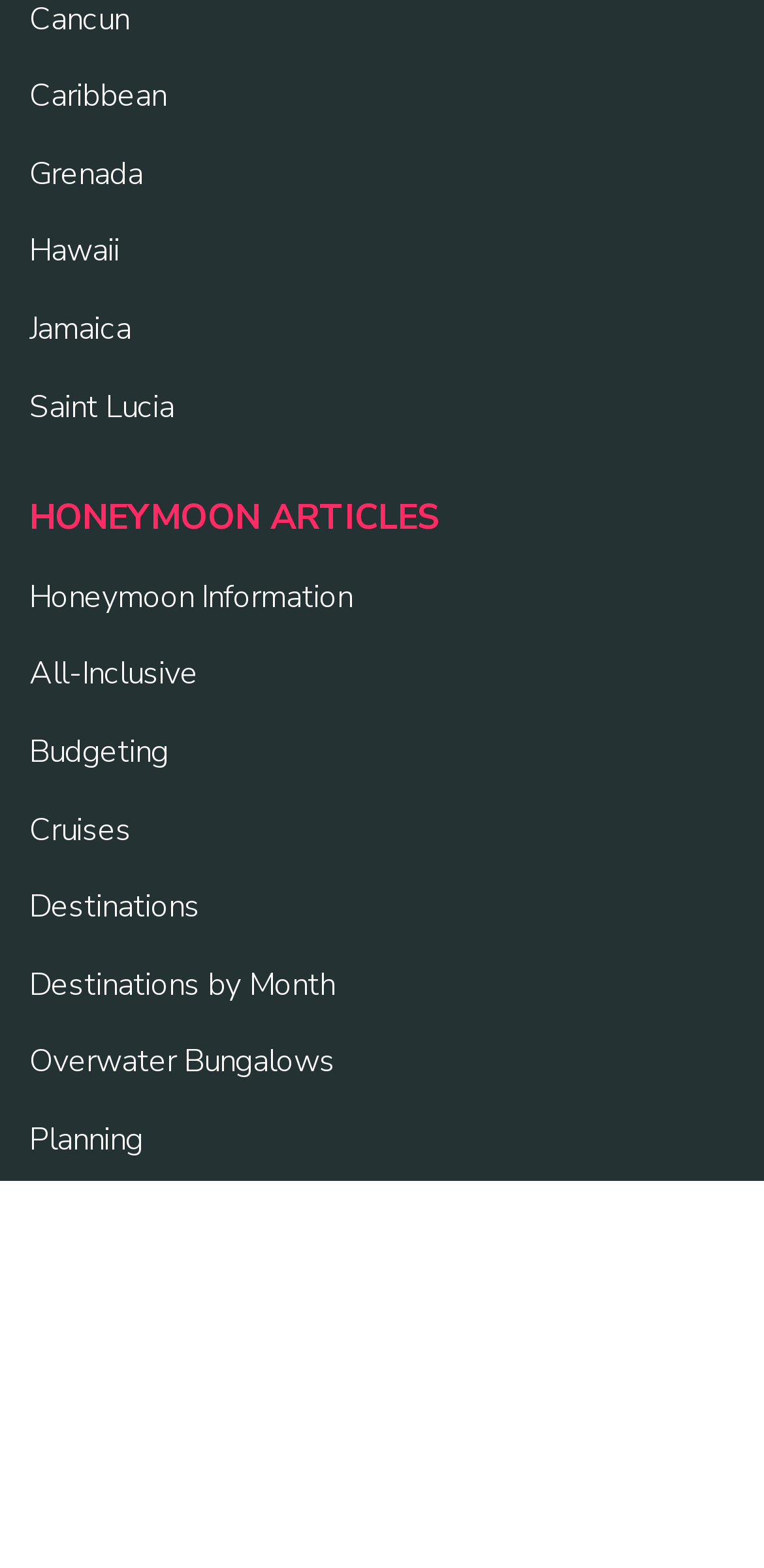Please respond to the question with a concise word or phrase:
What type of articles are listed under 'HONEYMOON ARTICLES'?

Honeymoon